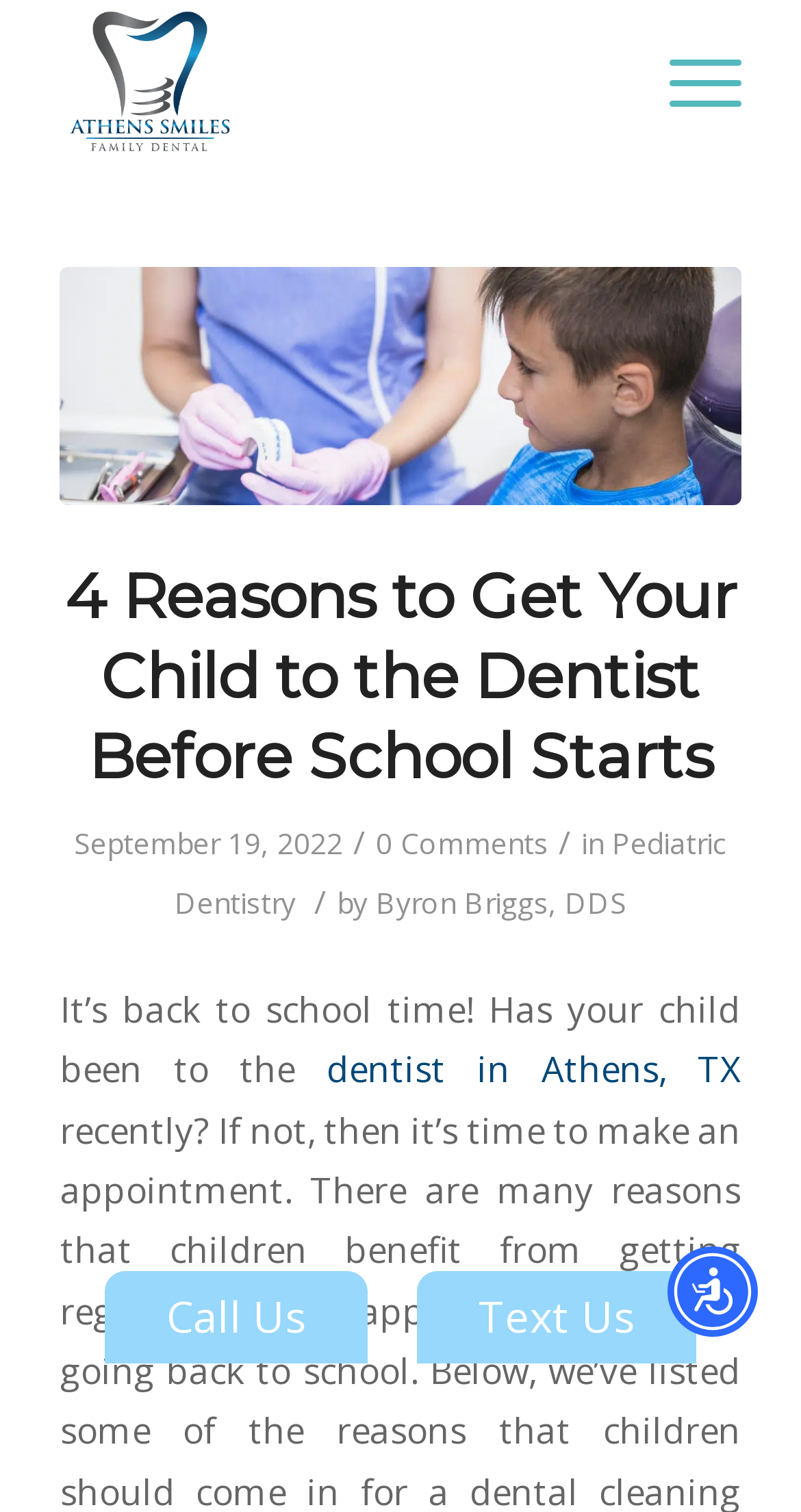Find and provide the bounding box coordinates for the UI element described with: "dentist in Athens, TX".

[0.408, 0.692, 0.925, 0.723]